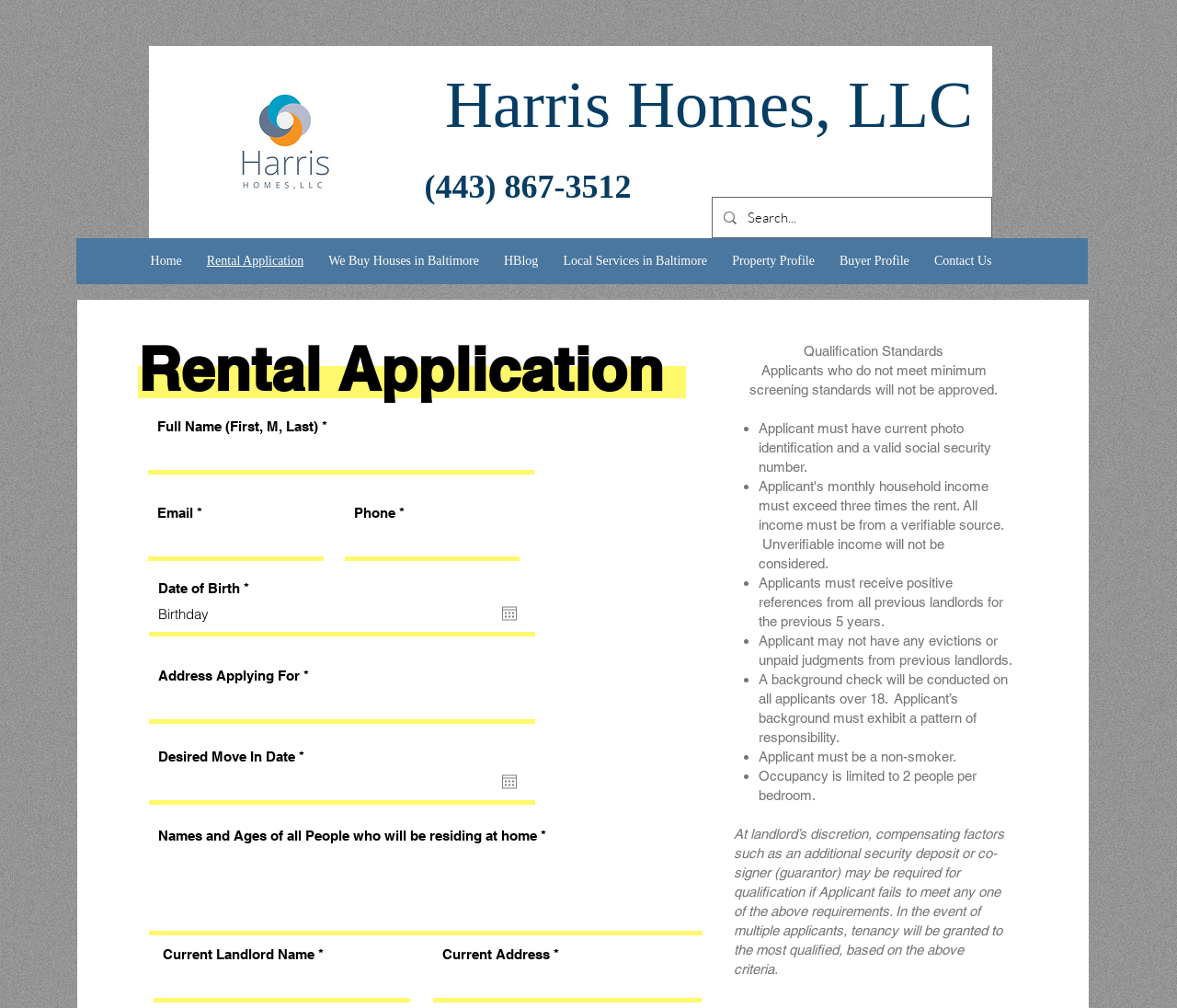Specify the bounding box coordinates for the region that must be clicked to perform the given instruction: "Search".

[0.605, 0.197, 0.842, 0.236]